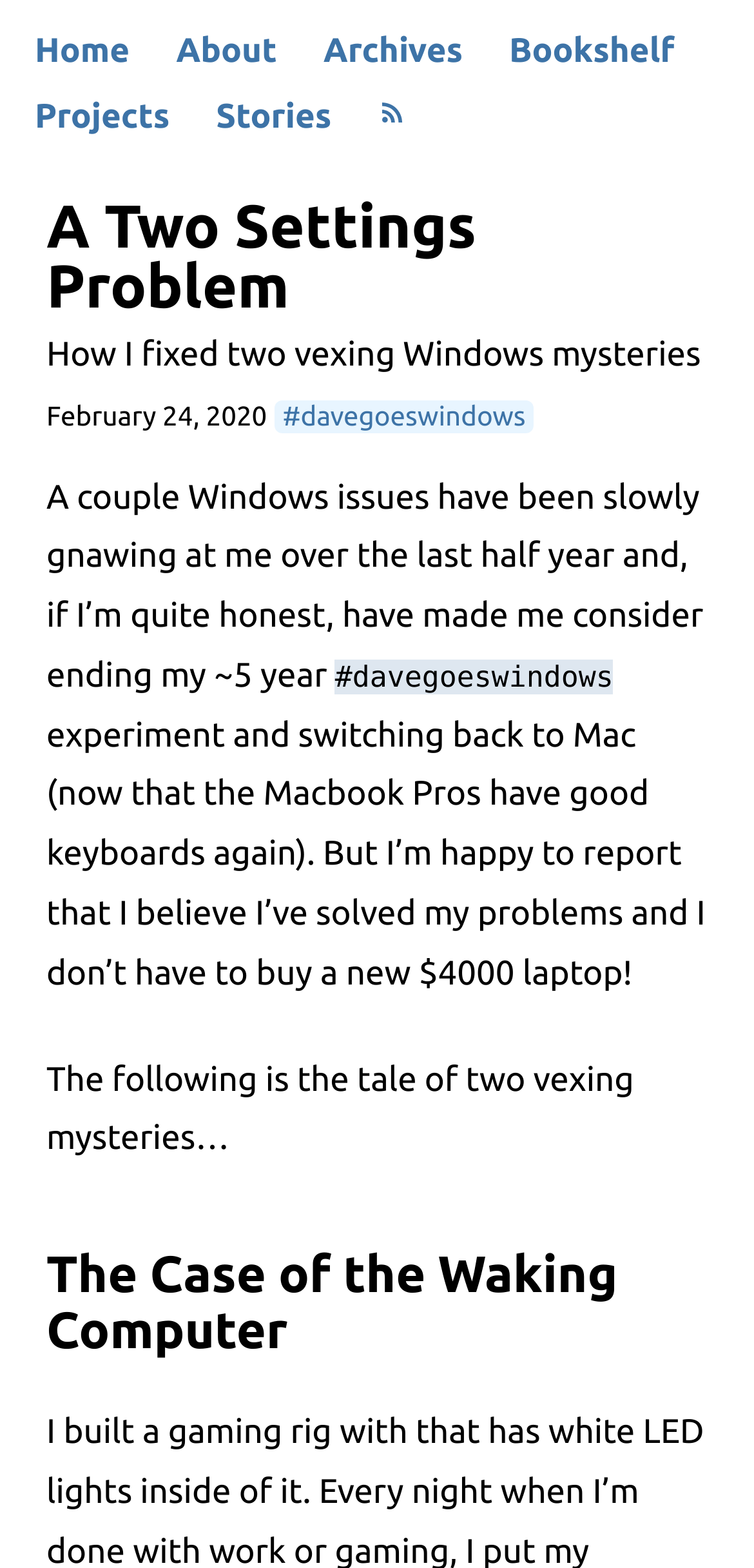How many links are in the top navigation bar?
Using the details from the image, give an elaborate explanation to answer the question.

I counted the number of link elements in the top navigation bar, which are 'Home', 'About', 'Archives', 'Bookshelf', 'Projects', and 'Stories', to get the total number of links.